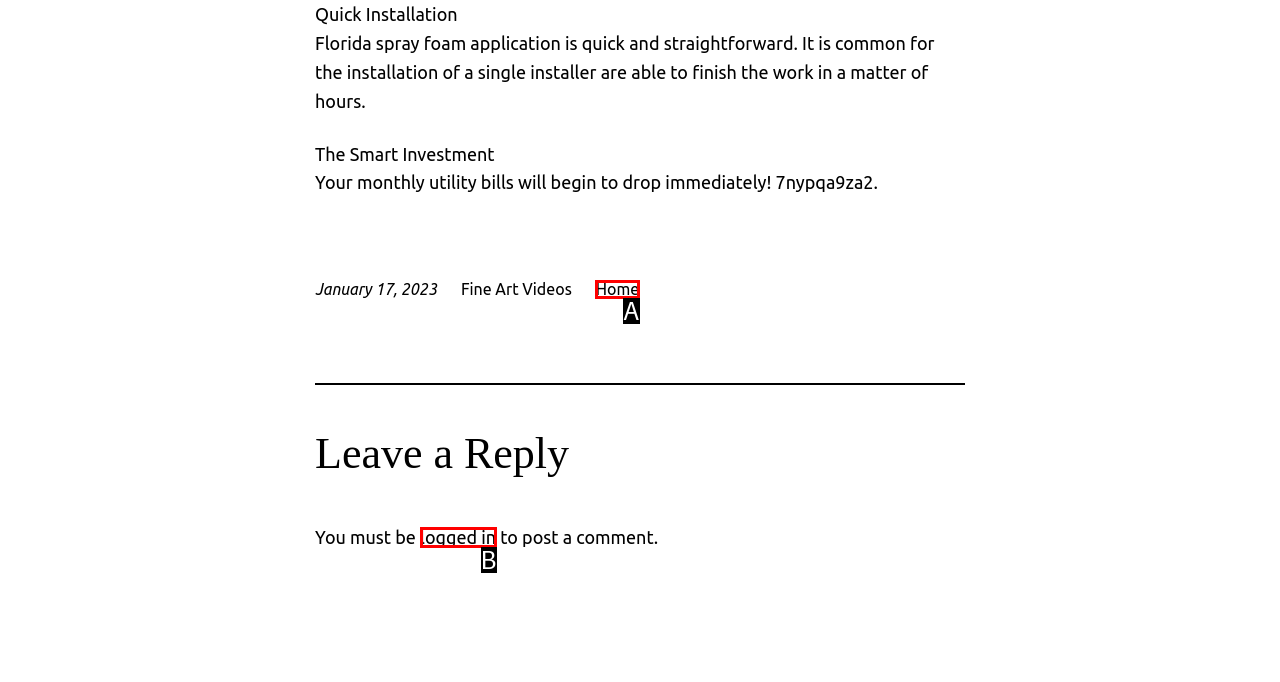Identify the UI element that corresponds to this description: logged in
Respond with the letter of the correct option.

B